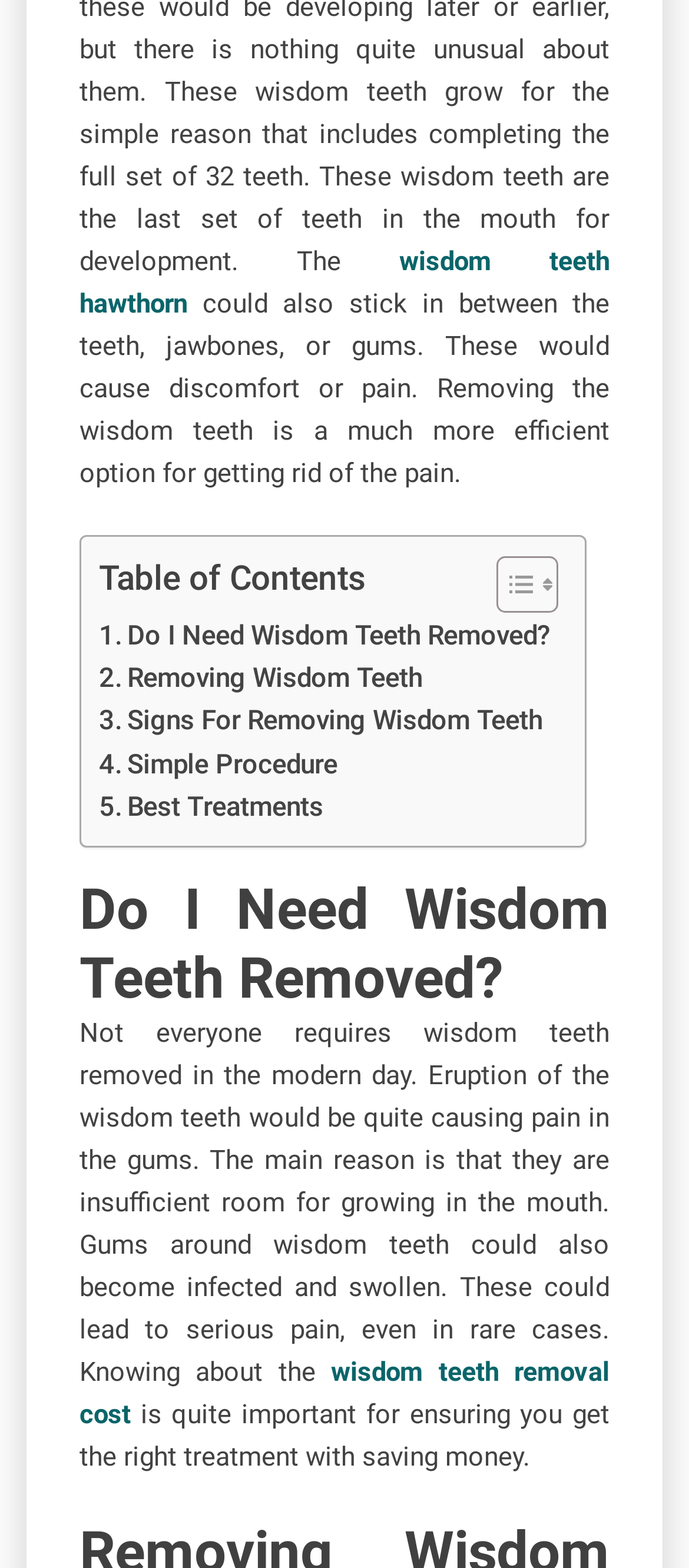Highlight the bounding box coordinates of the region I should click on to meet the following instruction: "Learn about 'wisdom teeth removal cost'".

[0.115, 0.865, 0.885, 0.912]